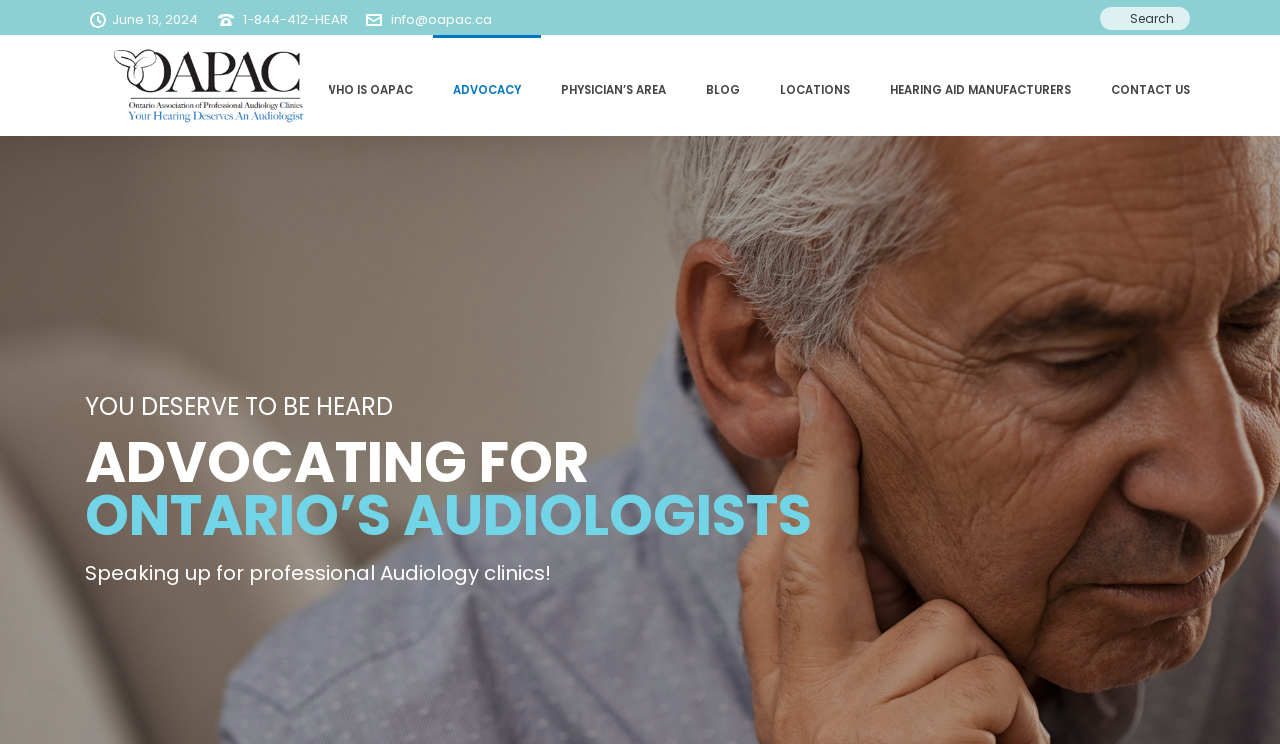Please specify the bounding box coordinates of the clickable region necessary for completing the following instruction: "contact us". The coordinates must consist of four float numbers between 0 and 1, i.e., [left, top, right, bottom].

[0.852, 0.047, 0.945, 0.181]